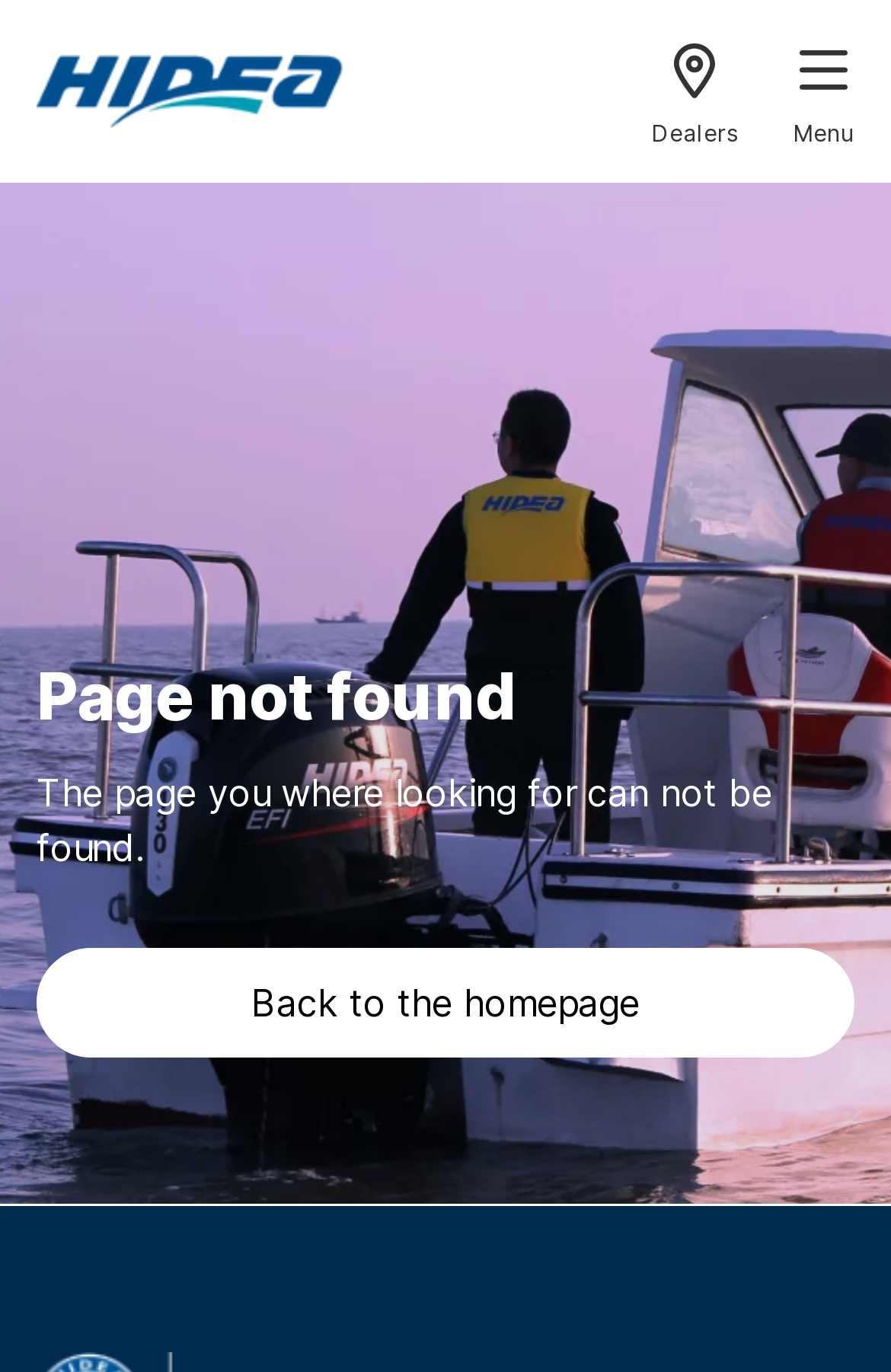Given the description "Menu", determine the bounding box of the corresponding UI element.

[0.89, 0.024, 0.959, 0.109]